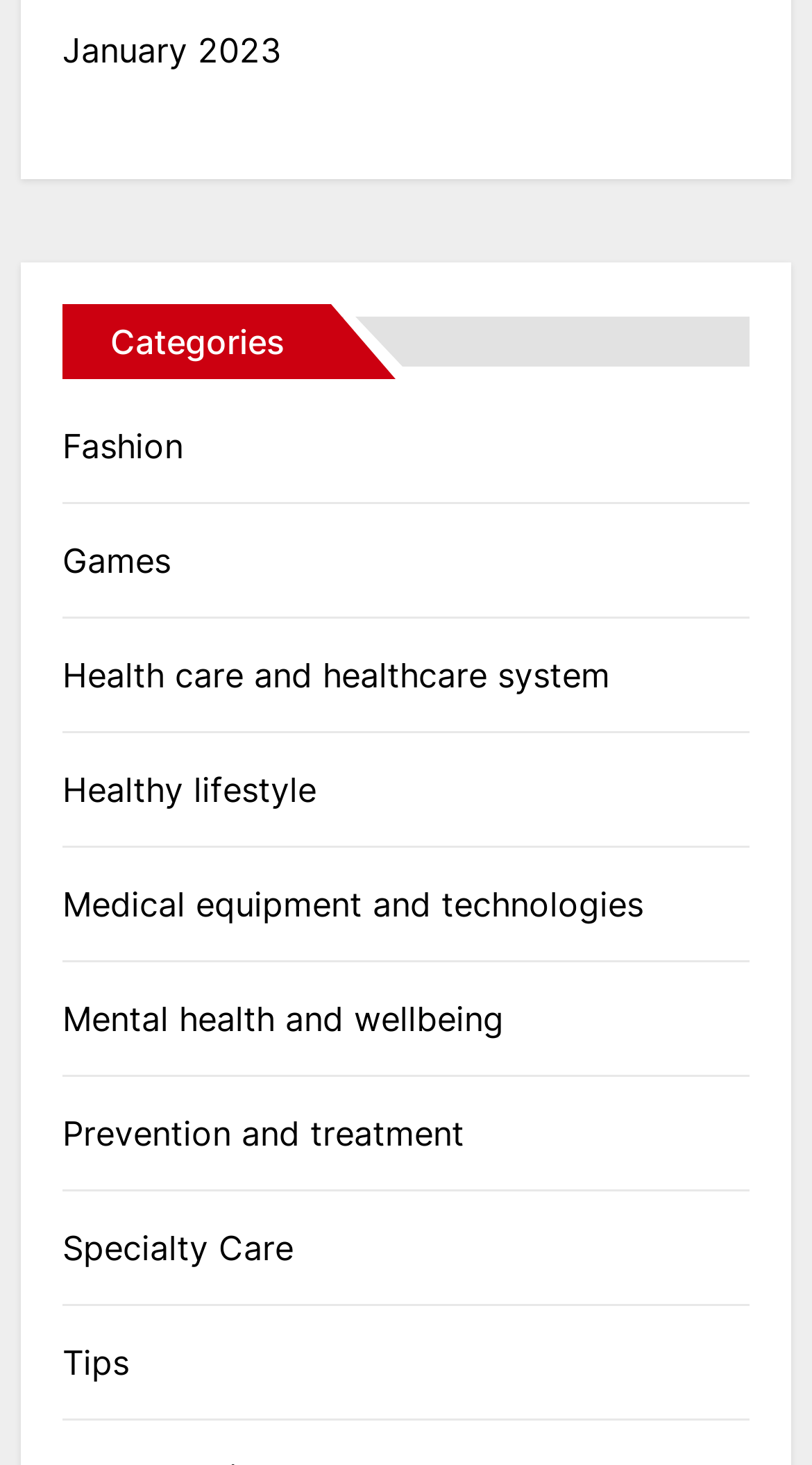Please specify the bounding box coordinates of the area that should be clicked to accomplish the following instruction: "Learn about Health care and healthcare system". The coordinates should consist of four float numbers between 0 and 1, i.e., [left, top, right, bottom].

[0.077, 0.444, 0.768, 0.478]